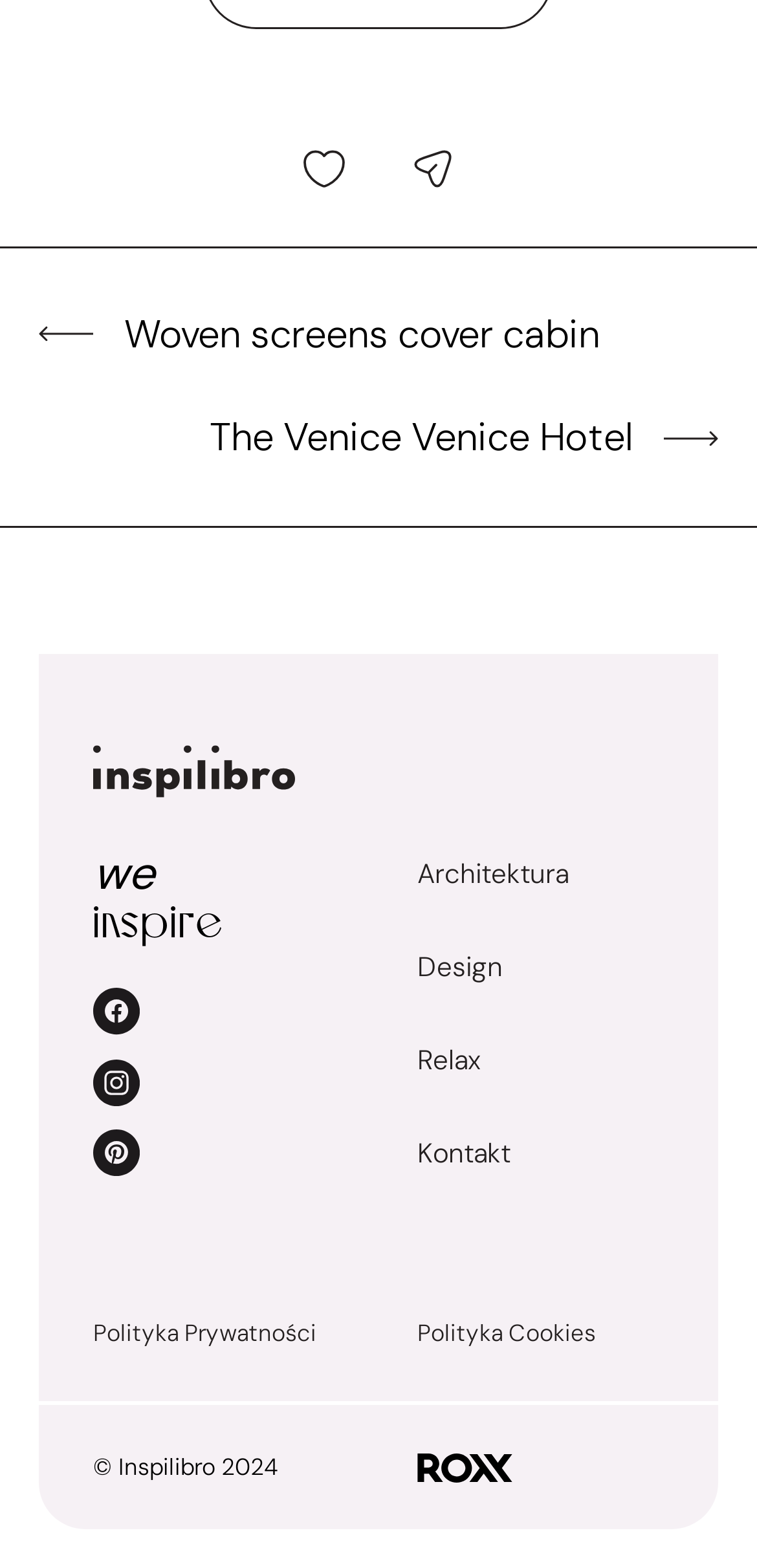How many social media links are there? Based on the image, give a response in one word or a short phrase.

3